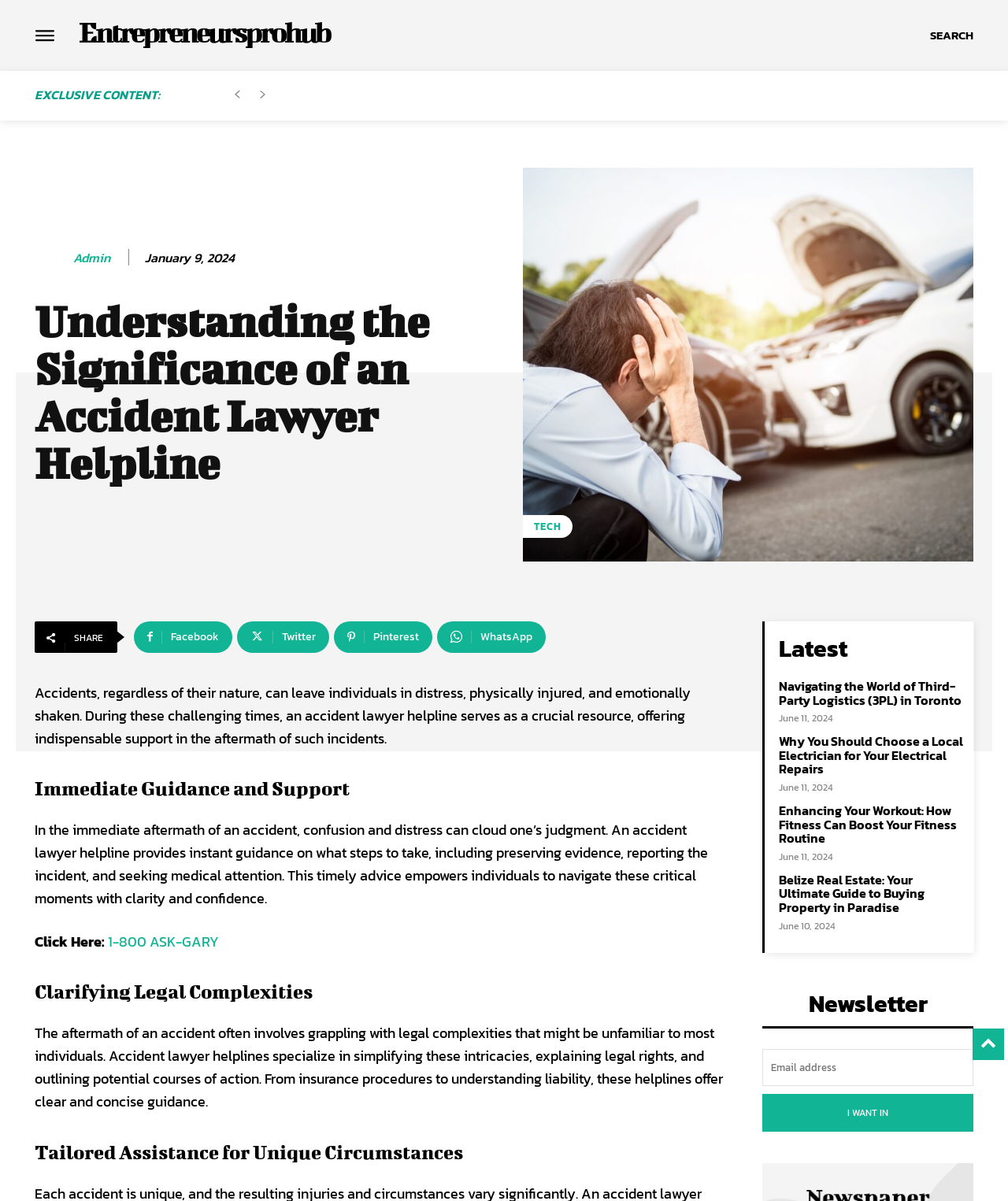Please find the bounding box for the following UI element description. Provide the coordinates in (top-left x, top-left y, bottom-right x, bottom-right y) format, with values between 0 and 1: aria-label="email" name="email" placeholder="Email address"

[0.756, 0.873, 0.966, 0.904]